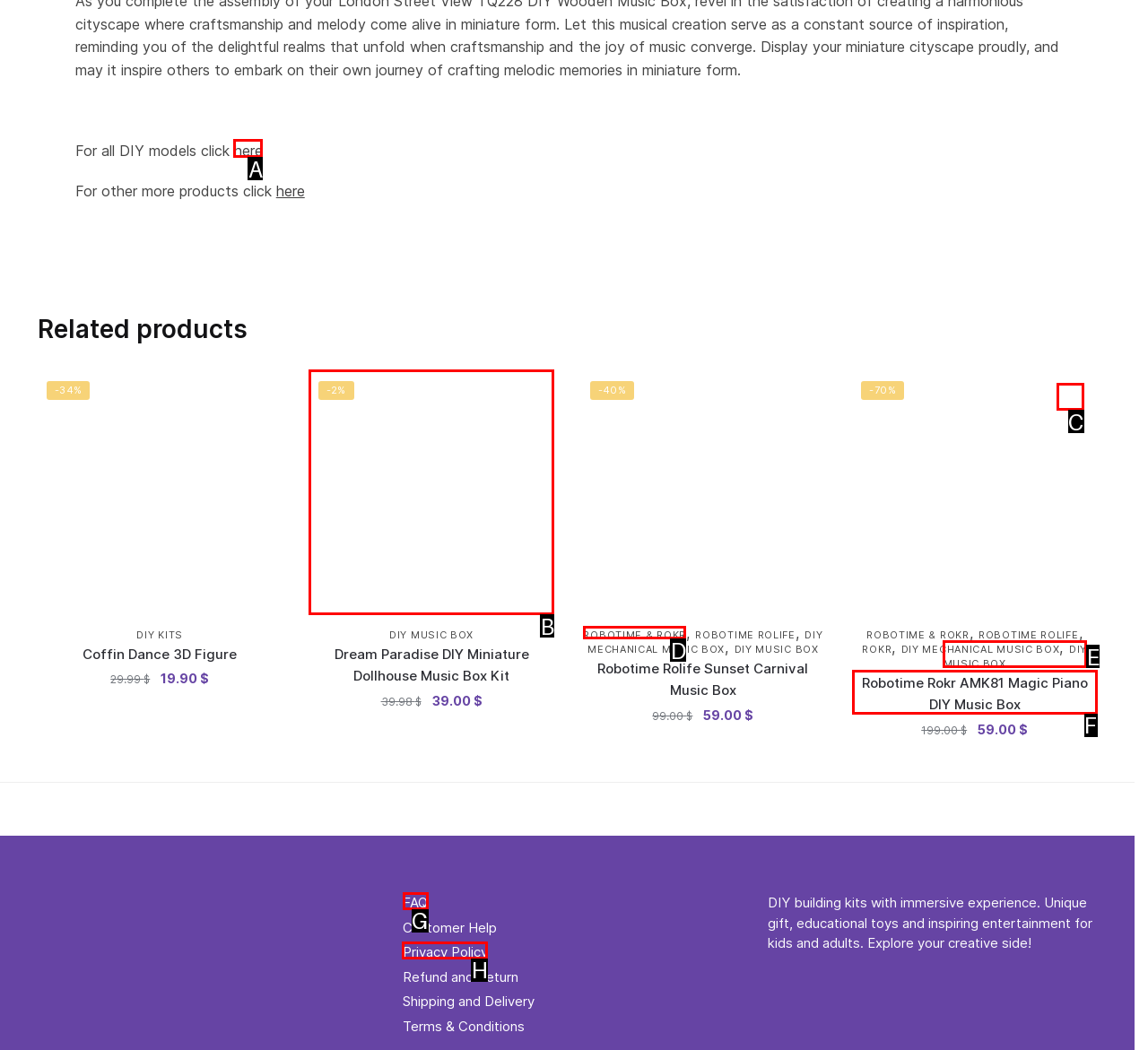Specify which UI element should be clicked to accomplish the task: Read 'FAQ'. Answer with the letter of the correct choice.

G